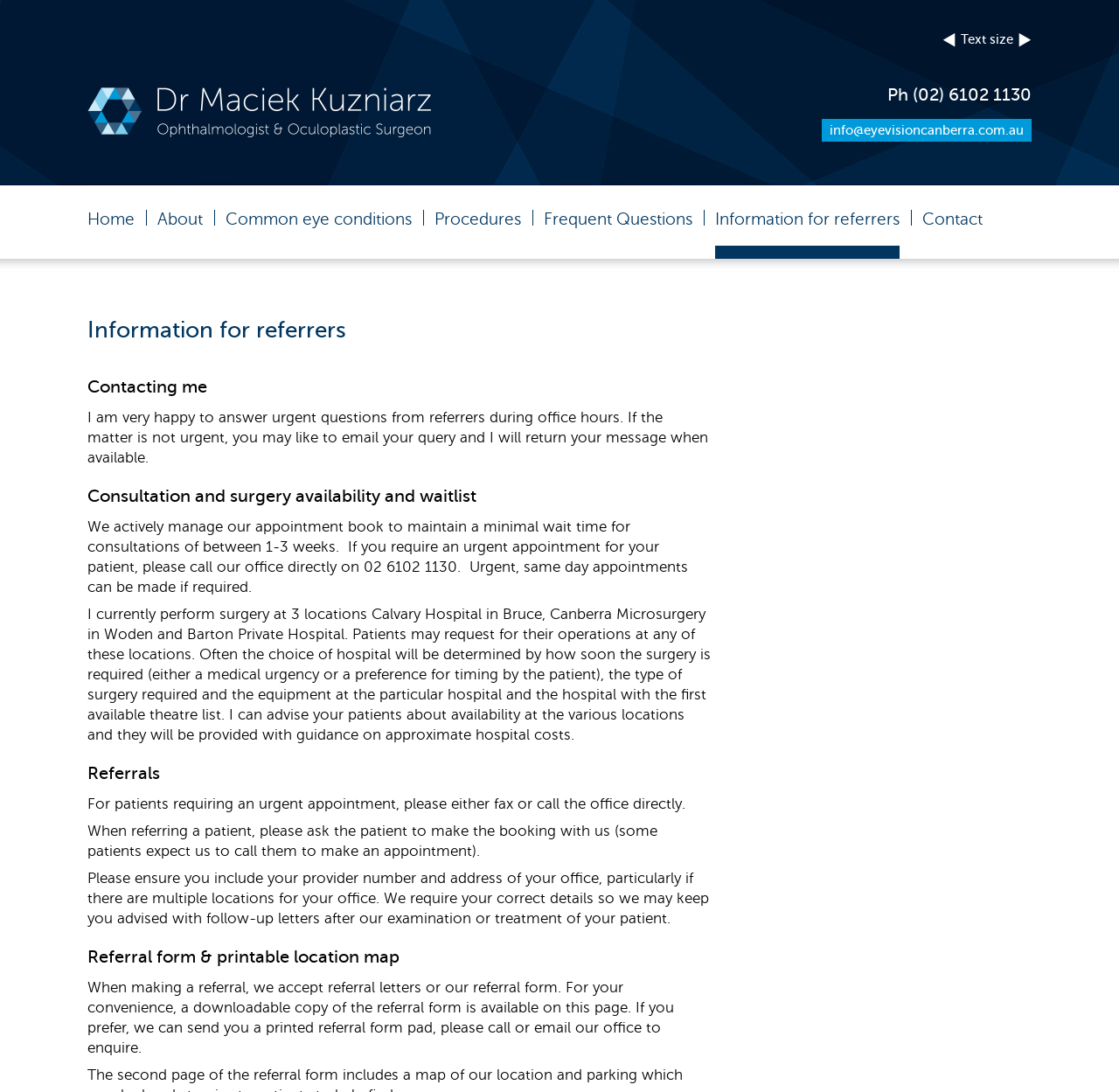Given the webpage screenshot and the description, determine the bounding box coordinates (top-left x, top-left y, bottom-right x, bottom-right y) that define the location of the UI element matching this description: Frequent Questions

[0.486, 0.17, 0.619, 0.237]